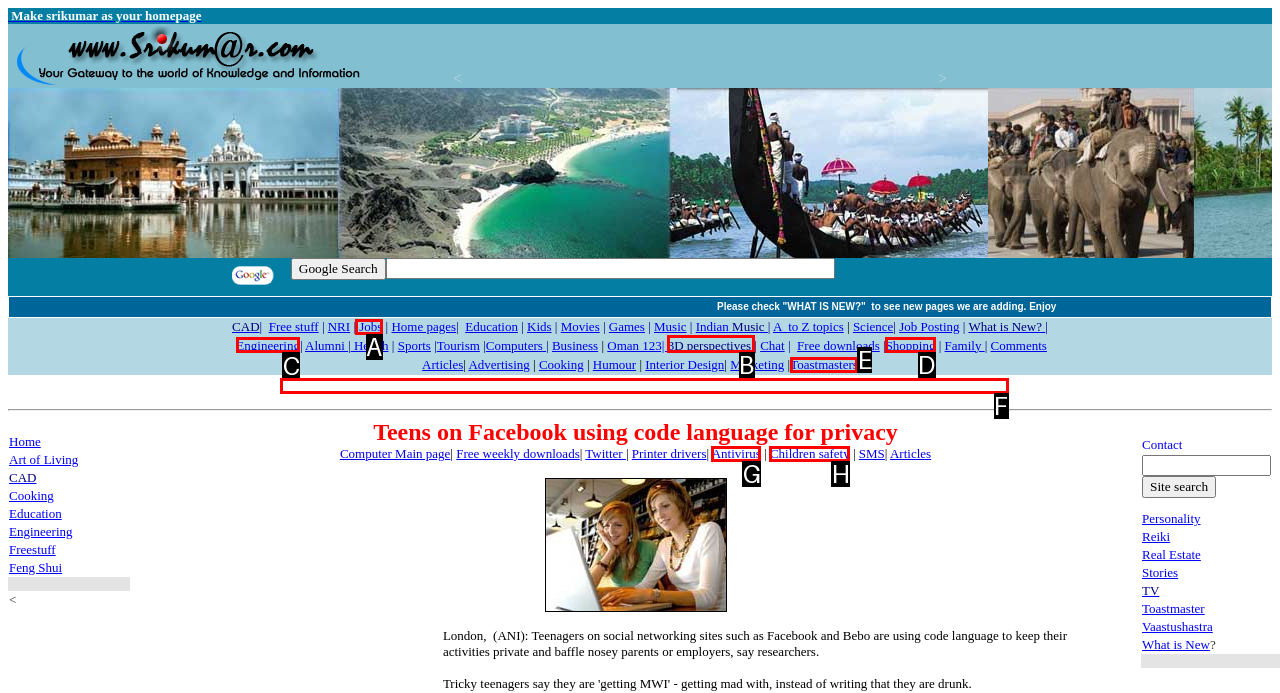Determine the letter of the UI element that you need to click to perform the task: View Engineering.
Provide your answer with the appropriate option's letter.

C